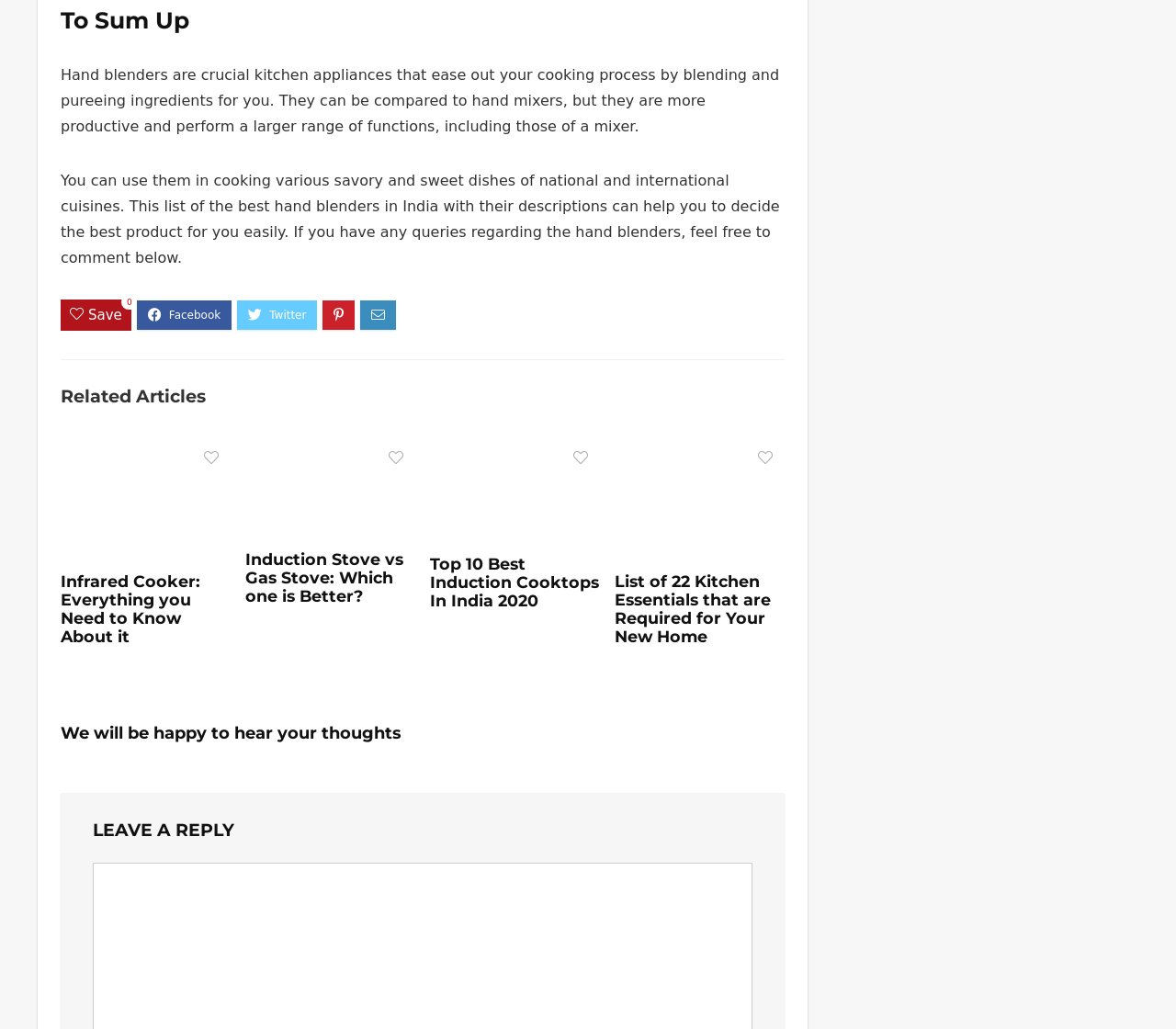Please identify the bounding box coordinates of the region to click in order to complete the given instruction: "Leave a reply". The coordinates should be four float numbers between 0 and 1, i.e., [left, top, right, bottom].

[0.079, 0.797, 0.64, 0.816]